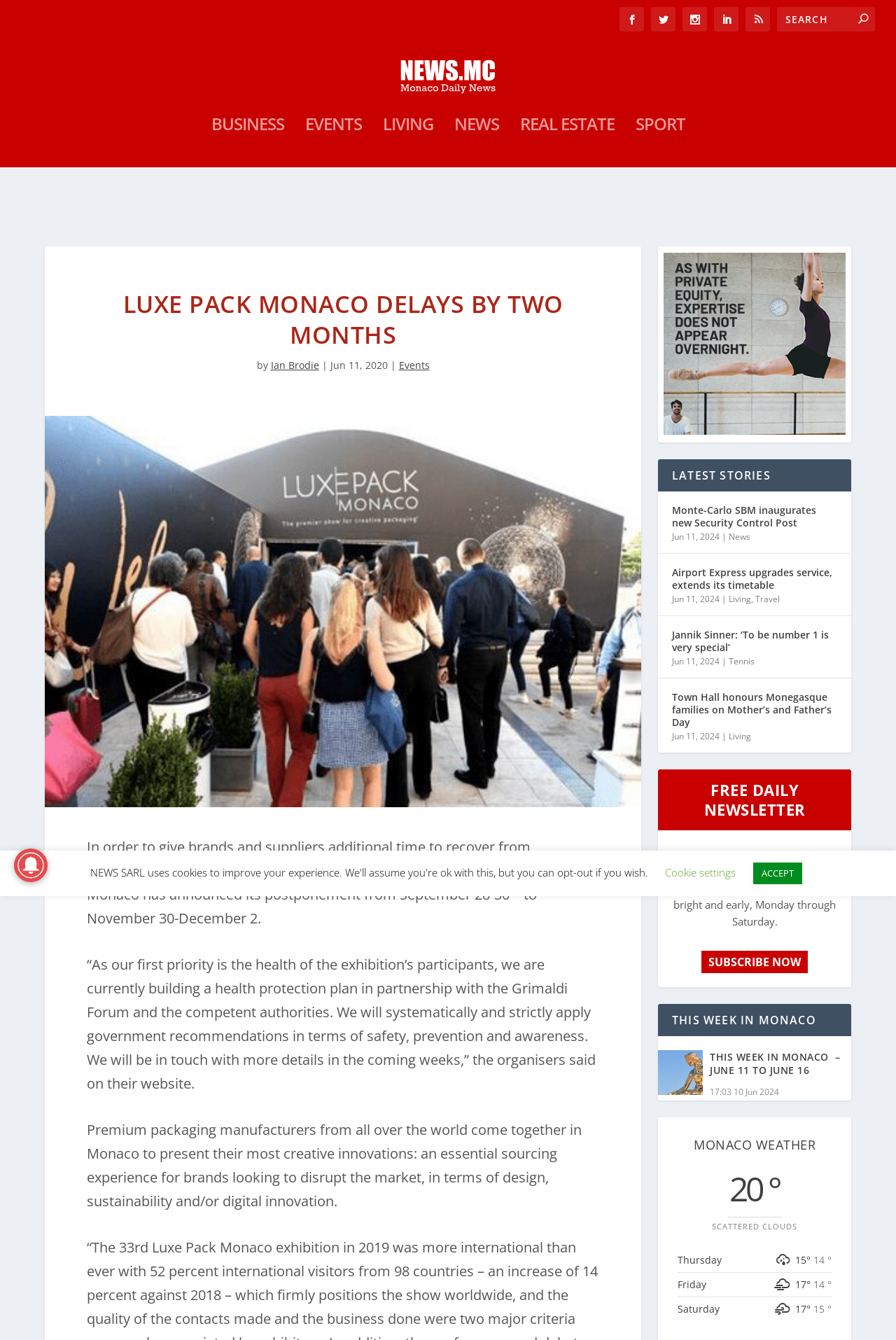What is the name of the exhibition postponed?
Relying on the image, give a concise answer in one word or a brief phrase.

Luxe Pack Monaco